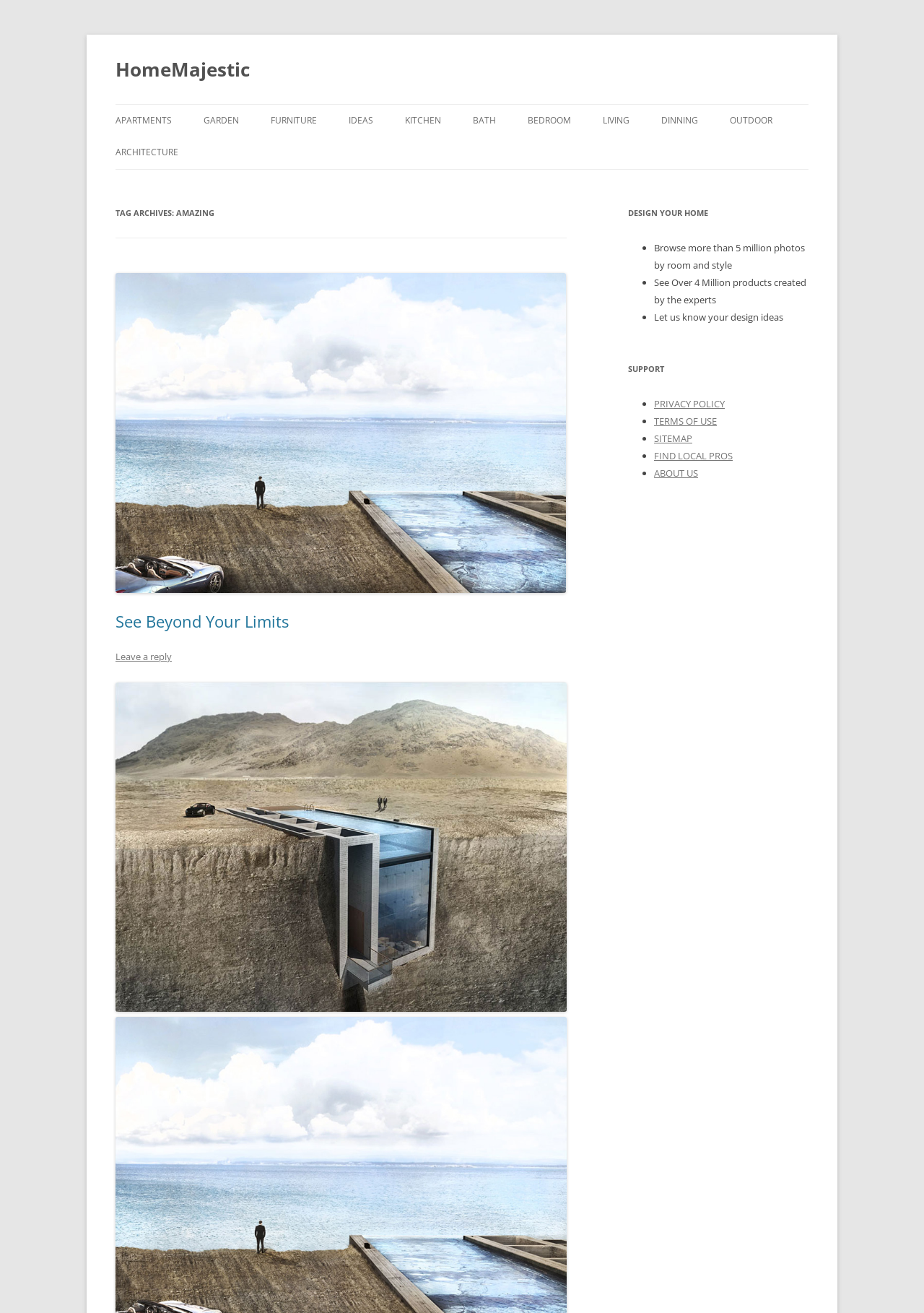Specify the bounding box coordinates of the area to click in order to execute this command: 'Explore the OUTDOOR section'. The coordinates should consist of four float numbers ranging from 0 to 1, and should be formatted as [left, top, right, bottom].

[0.79, 0.08, 0.836, 0.104]